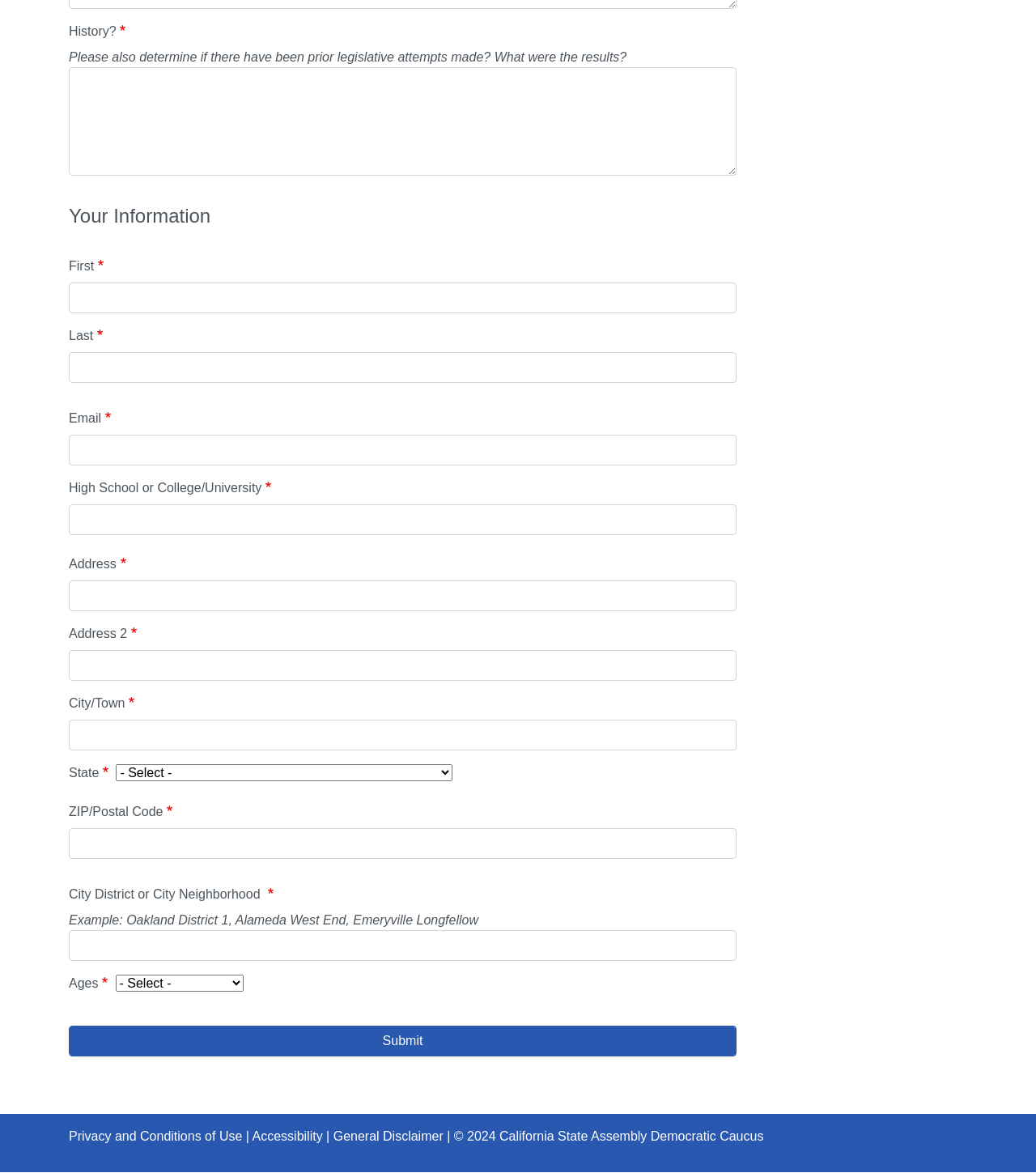What is the purpose of the 'History?' textbox?
Please analyze the image and answer the question with as much detail as possible.

The 'History?' textbox is located under the 'History?' static text, which suggests that it is related to inputting prior legislative attempts. The description 'Please also determine if there have been prior legislative attempts made? What were the results?' further supports this conclusion.